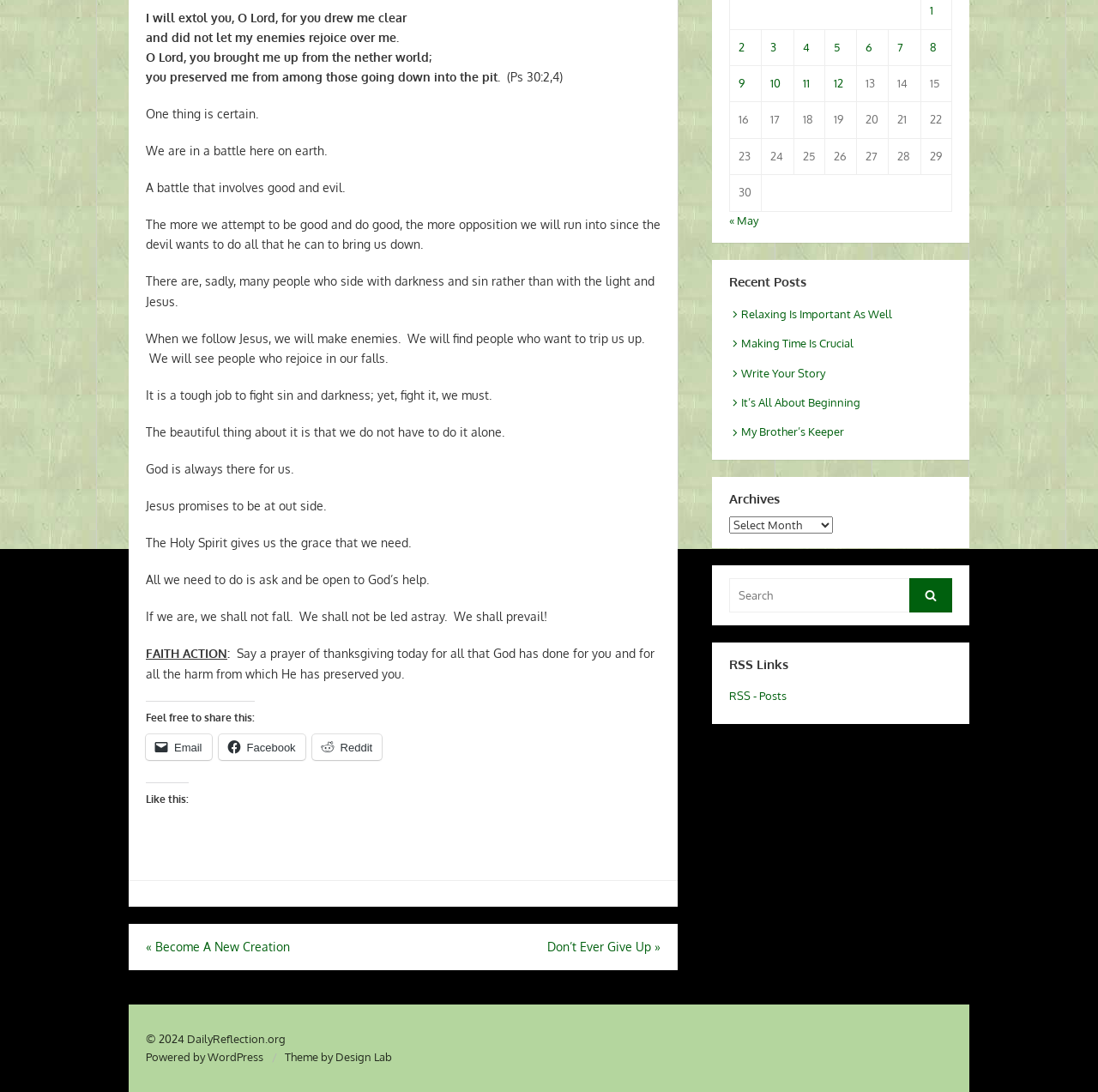Give the bounding box coordinates for the element described by: "Search".

[0.828, 0.529, 0.867, 0.561]